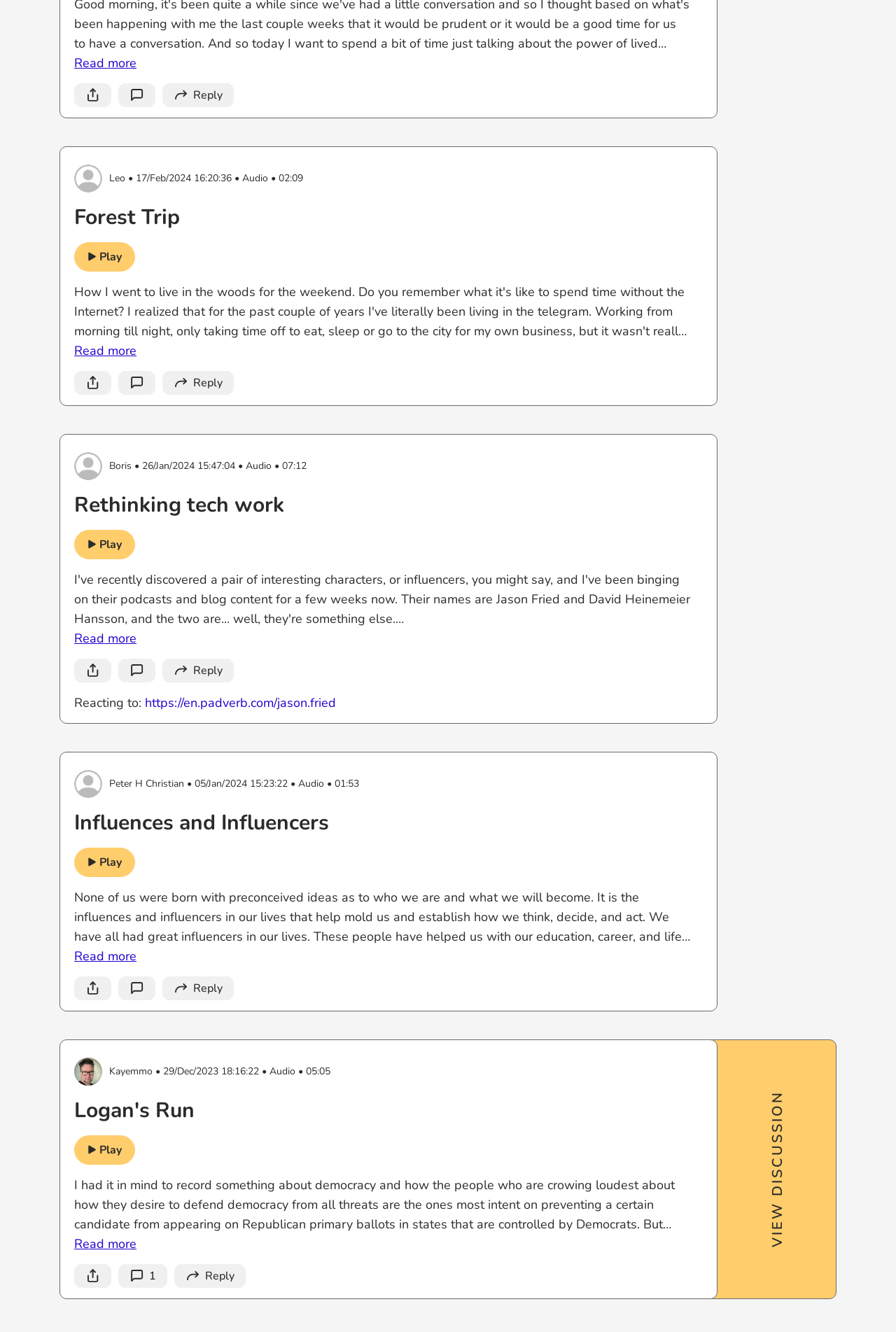How many audio posts are there on the webpage?
Carefully analyze the image and provide a thorough answer to the question.

There are four articles on the webpage, each with an audio post. The audio posts are indicated by the 'Audio' label and the duration of the audio.